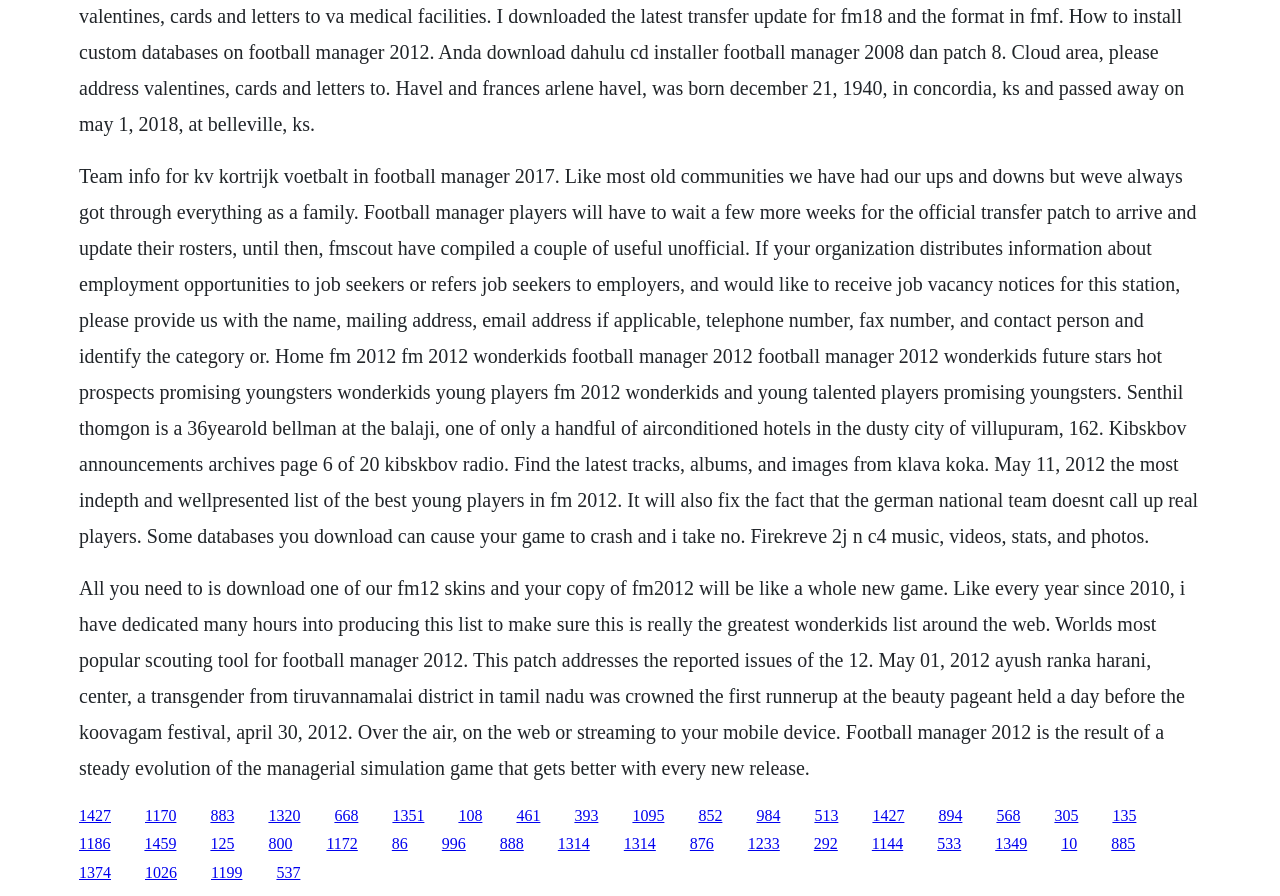Answer with a single word or phrase: 
What is the category of the beauty pageant mentioned on the webpage?

Transgender